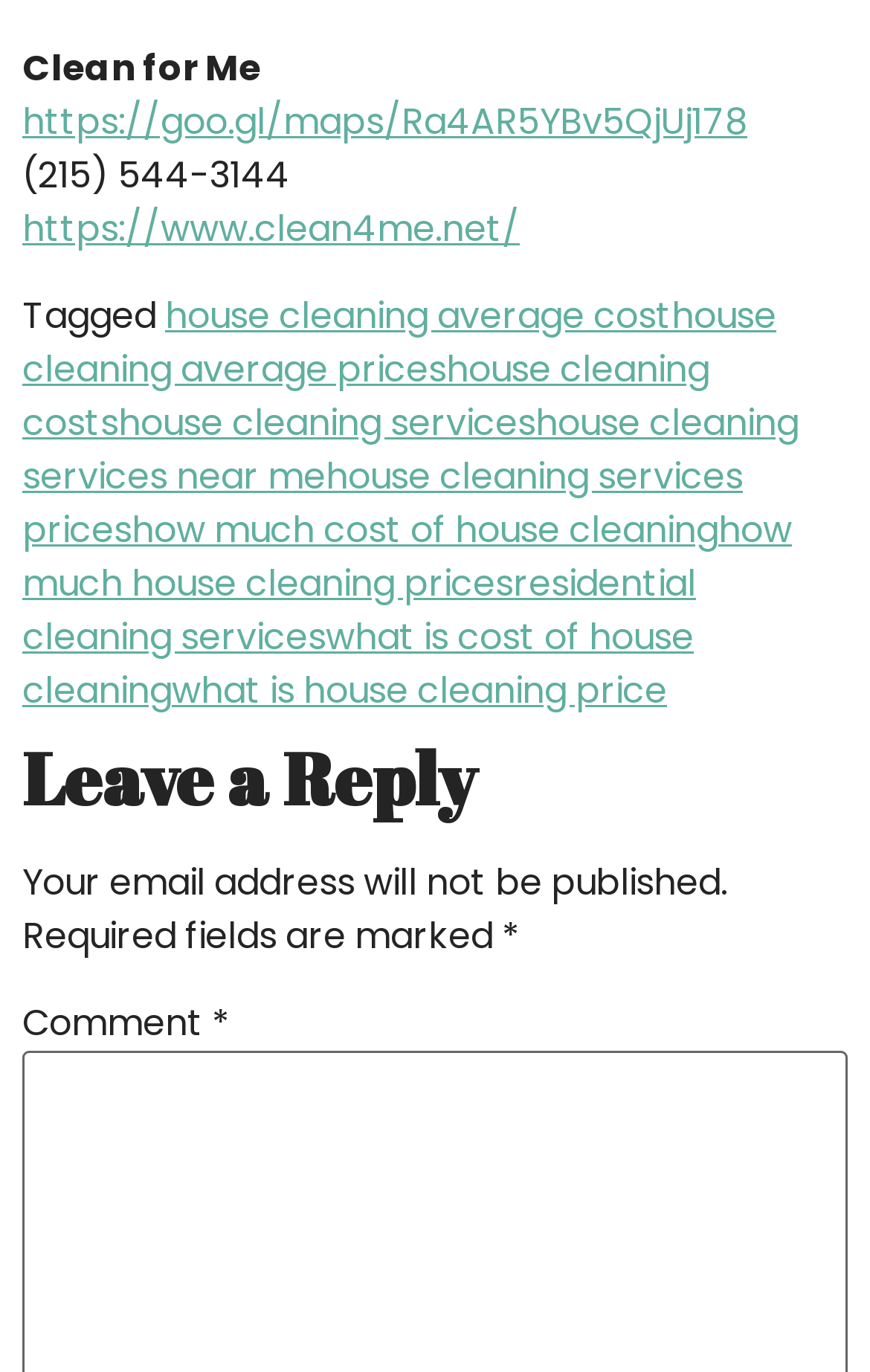Analyze the image and give a detailed response to the question:
What is required to leave a reply?

To leave a reply, an email address is required, as indicated by the static text element that says 'Your email address will not be published.' and the marked required fields.